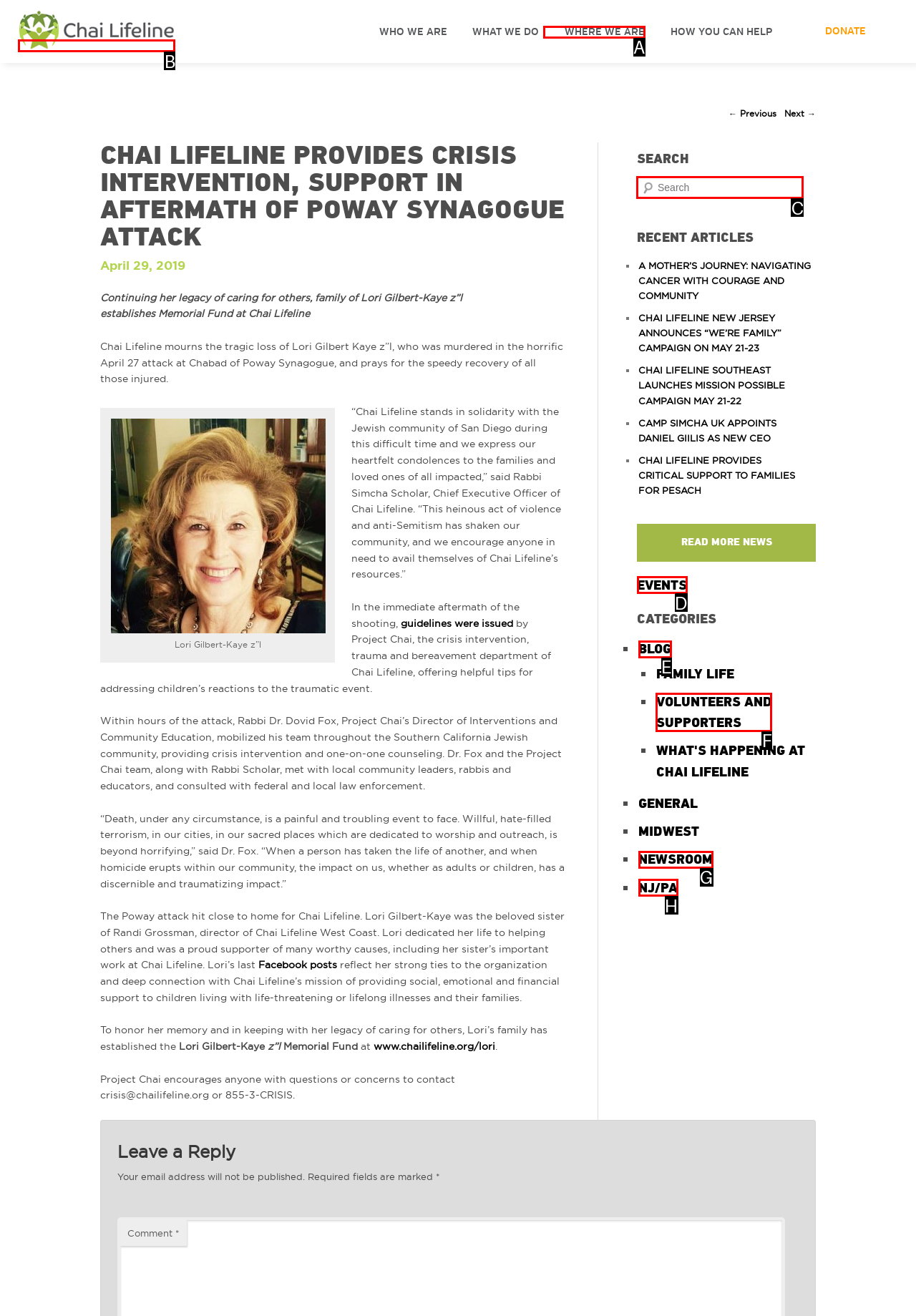Select the appropriate bounding box to fulfill the task: Search for articles Respond with the corresponding letter from the choices provided.

C